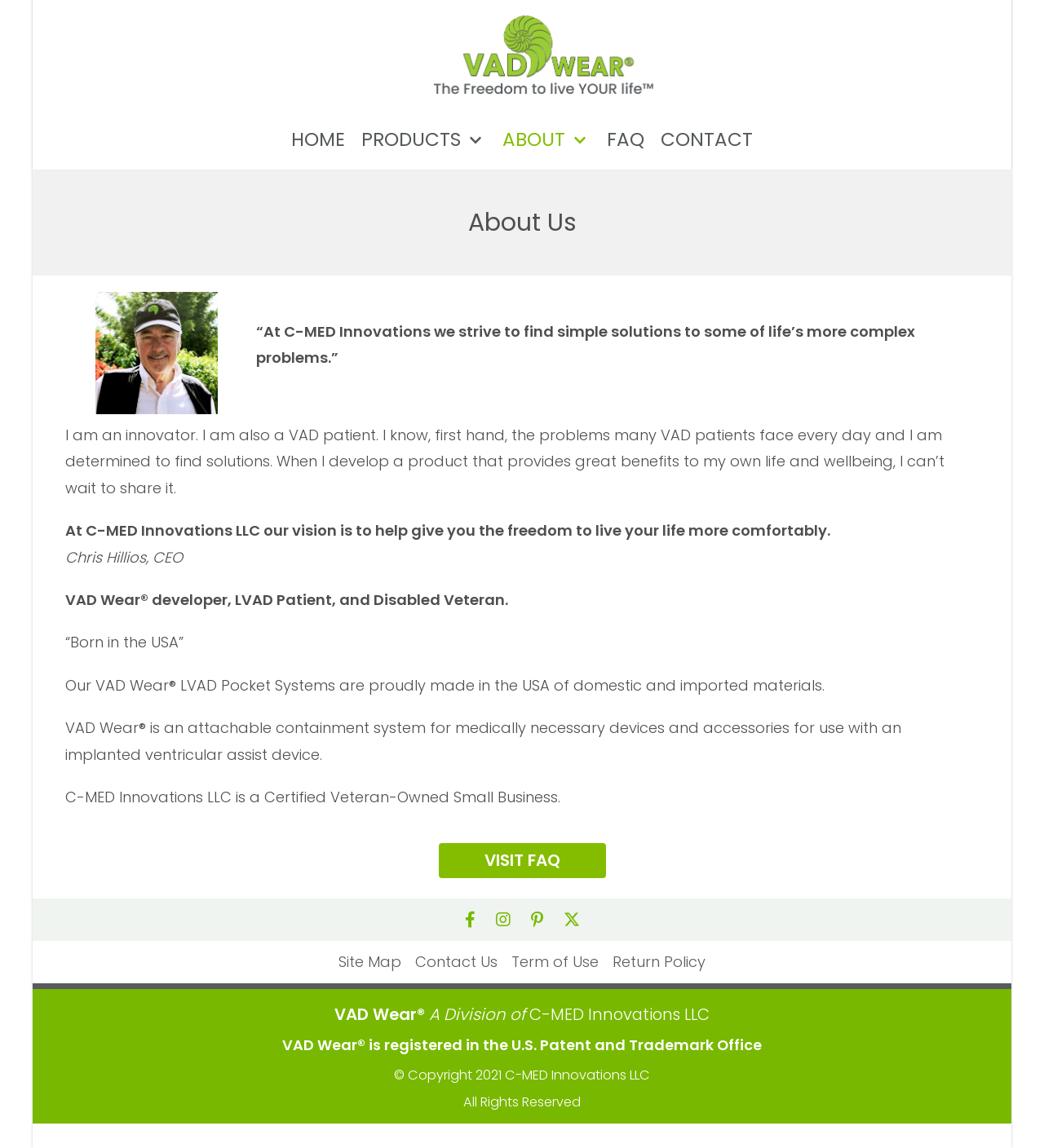Create a detailed summary of all the visual and textual information on the webpage.

The webpage is about VAD Wear, a product developed by C-MED Innovations LLC. At the top, there is a navigation menu with links to "HOME", "PRODUCTS", "ABOUT", "FAQ", and "CONTACT". Below the navigation menu, there is a main section with a heading "About Us". 

On the left side of the main section, there is an image of Chris Hillios, the CEO of C-MED Innovations LLC. To the right of the image, there are several paragraphs of text describing the company's vision and mission. The text explains that Chris Hillios is an innovator and a VAD patient who is determined to find solutions to the problems faced by VAD patients. The company's vision is to help people live their lives more comfortably.

Below the text, there is a button "VISIT FAQ" and several social media links to Facebook, Instagram, Pinterest, and Twitter. At the bottom of the page, there are links to "Site Map", "Contact Us", "Term of Use", and "Return Policy". There is also a copyright notice and a statement that VAD Wear is a registered trademark.